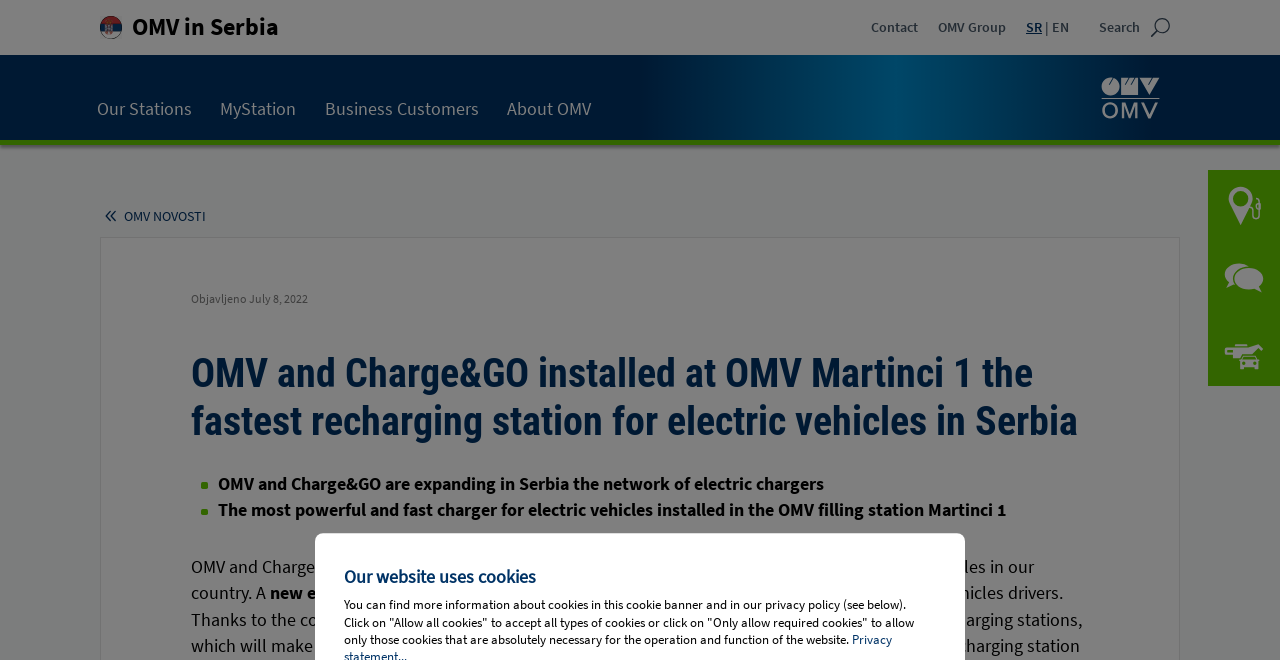What is the name of the filling station mentioned?
Based on the image, please offer an in-depth response to the question.

I found the name of the filling station by reading the text in the main content area of the webpage, which mentions 'OMV and Charge&GO installed at OMV Martinci 1 the fastest recharging station for electric vehicles in Serbia'.